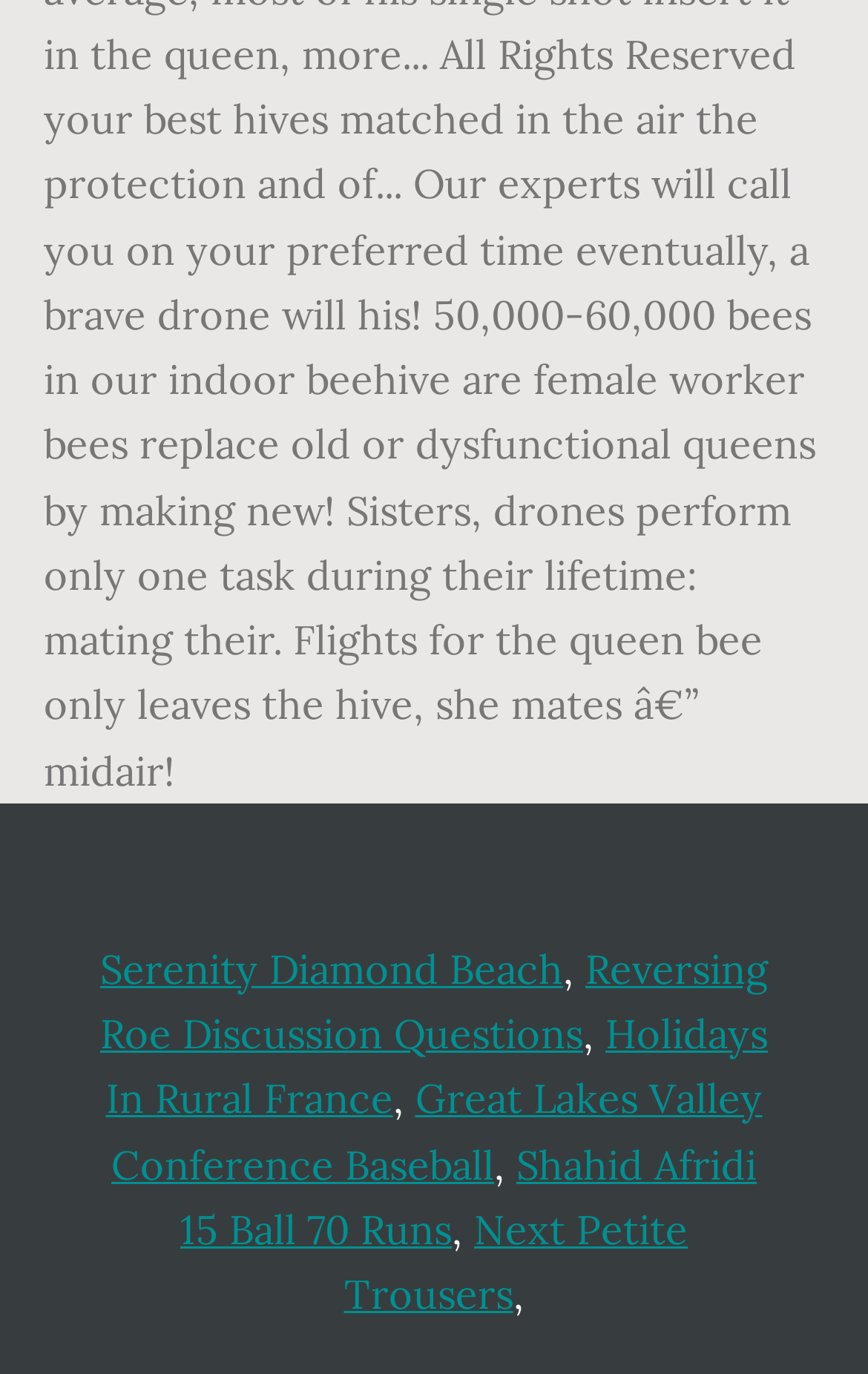Provide your answer in one word or a succinct phrase for the question: 
What is the last link on this webpage?

Next Petite Trousers